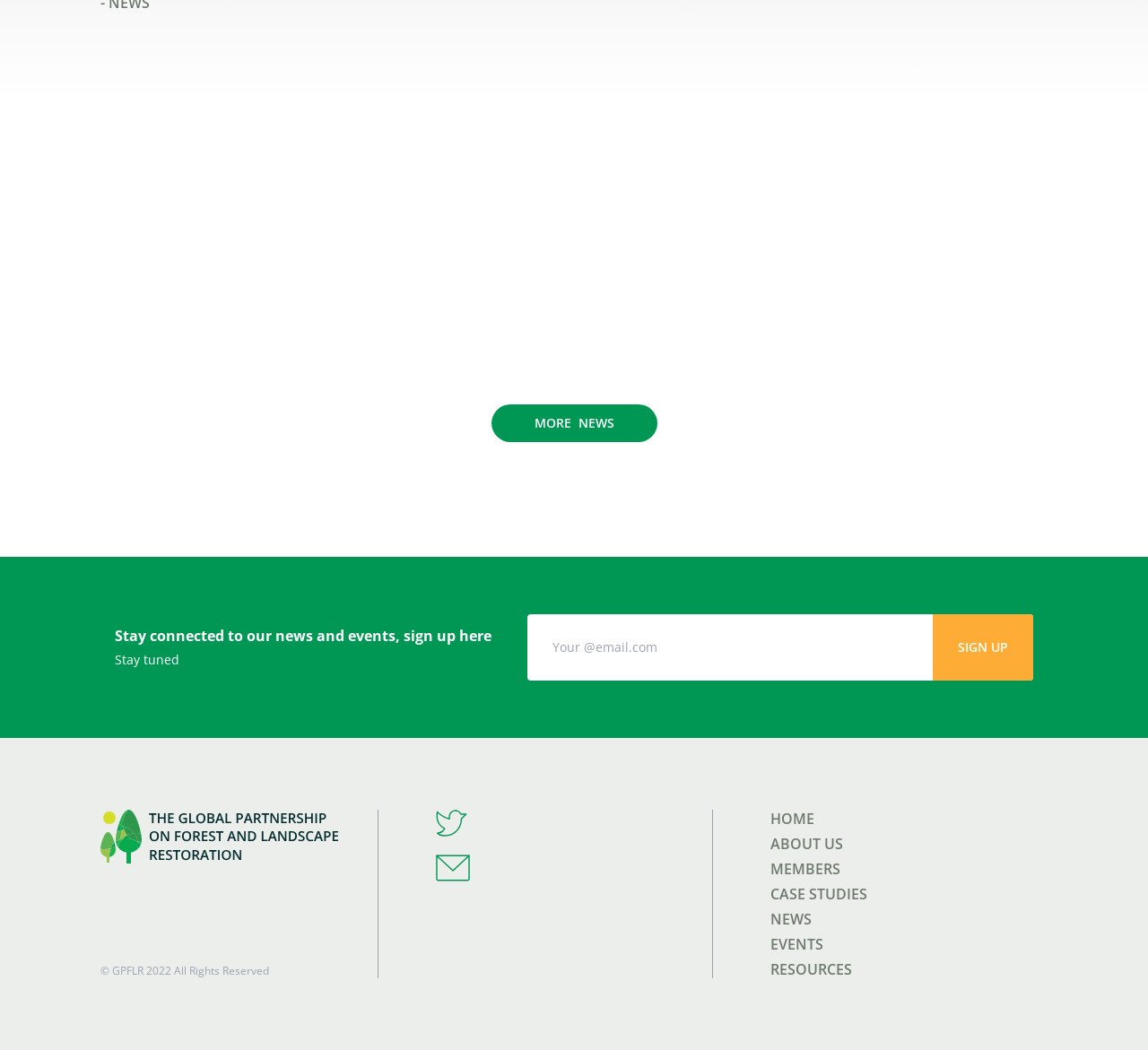Determine the bounding box coordinates of the region I should click to achieve the following instruction: "Click on the 'SIGN UP' button". Ensure the bounding box coordinates are four float numbers between 0 and 1, i.e., [left, top, right, bottom].

[0.812, 0.585, 0.9, 0.648]